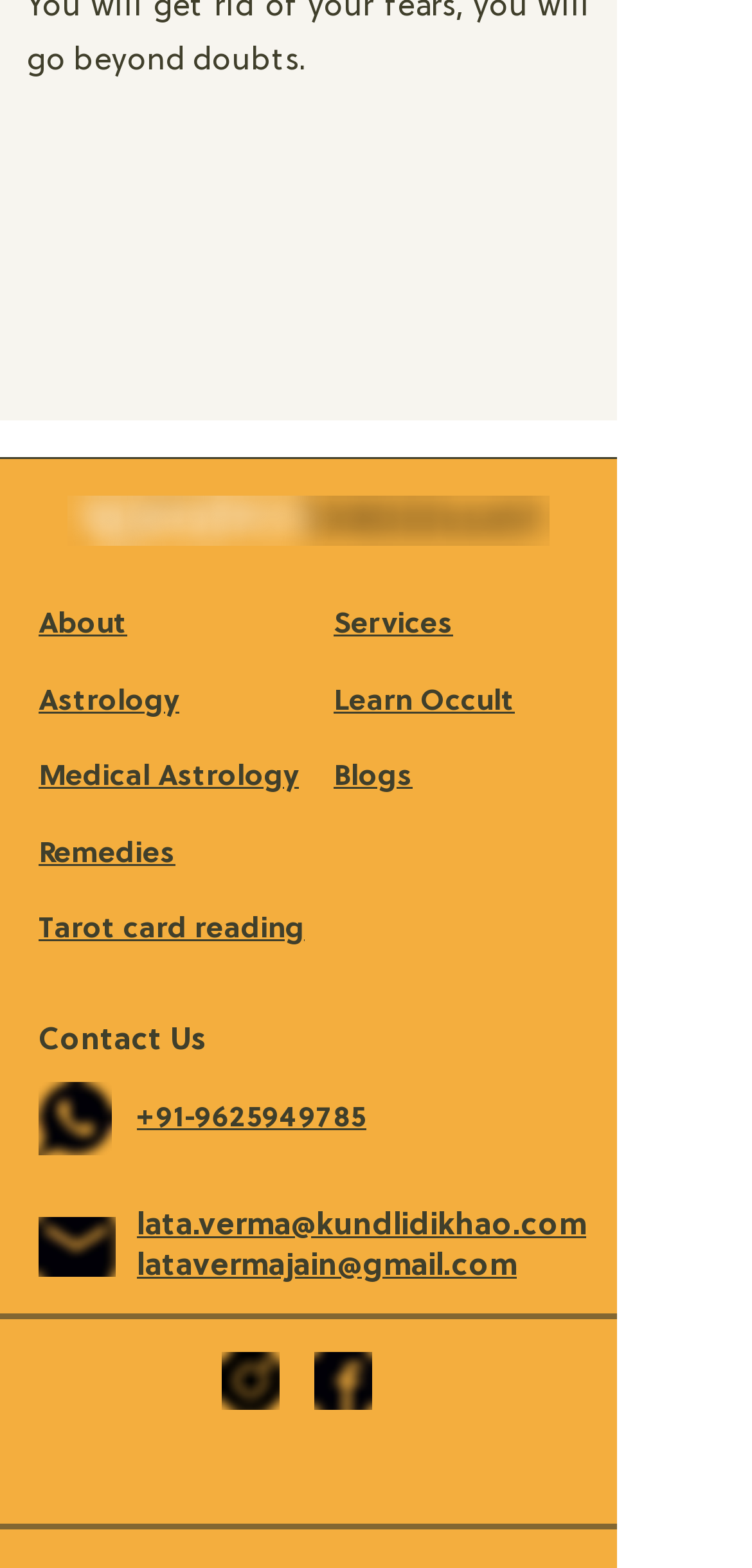Locate the bounding box coordinates of the area you need to click to fulfill this instruction: 'Visit LinkedIn'. The coordinates must be in the form of four float numbers ranging from 0 to 1: [left, top, right, bottom].

[0.297, 0.911, 0.397, 0.959]